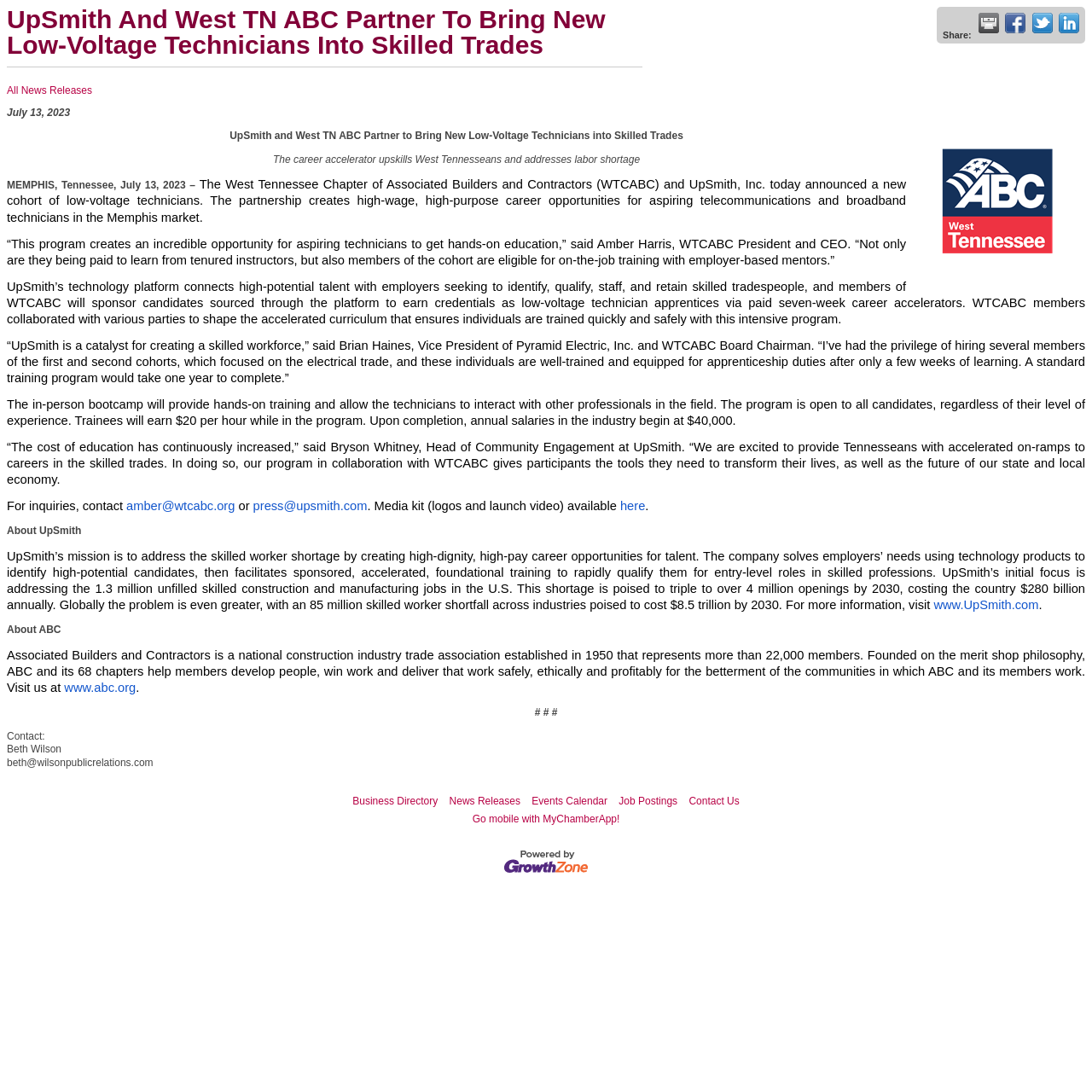Please find the bounding box for the UI component described as follows: "Go mobile with MyChamberApp!".

[0.433, 0.745, 0.567, 0.755]